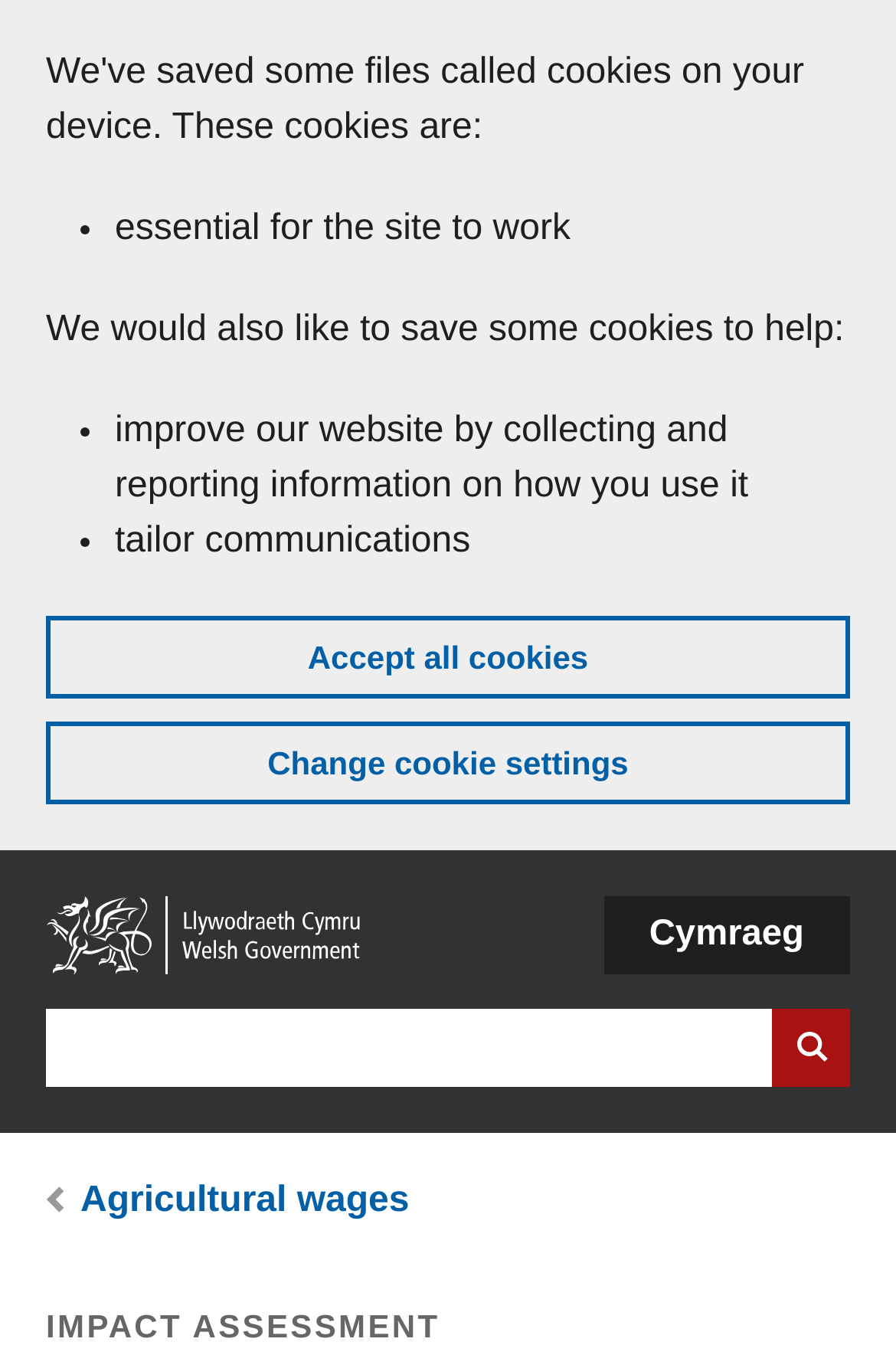Identify the bounding box coordinates of the element to click to follow this instruction: 'Switch to Cymraeg'. Ensure the coordinates are four float values between 0 and 1, provided as [left, top, right, bottom].

[0.673, 0.661, 0.949, 0.719]